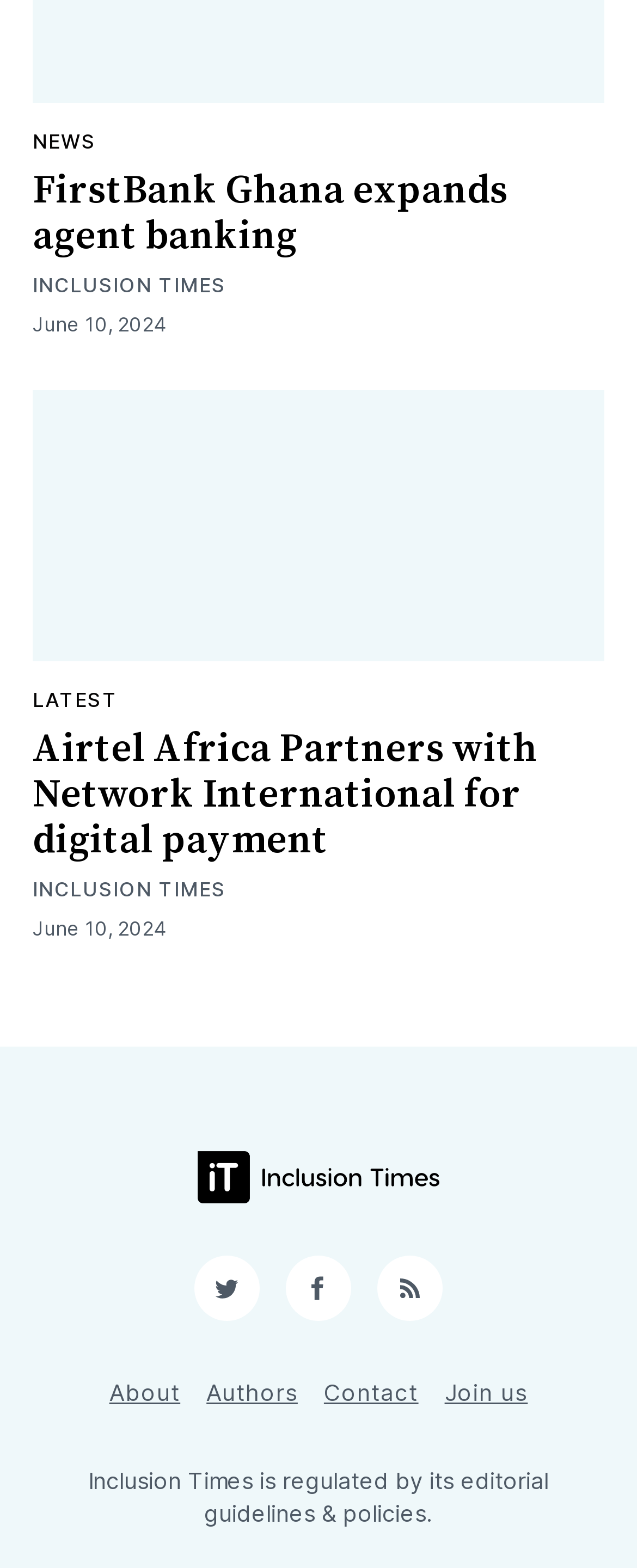Identify the bounding box coordinates for the region of the element that should be clicked to carry out the instruction: "Read news about FirstBank Ghana". The bounding box coordinates should be four float numbers between 0 and 1, i.e., [left, top, right, bottom].

[0.051, 0.107, 0.949, 0.165]